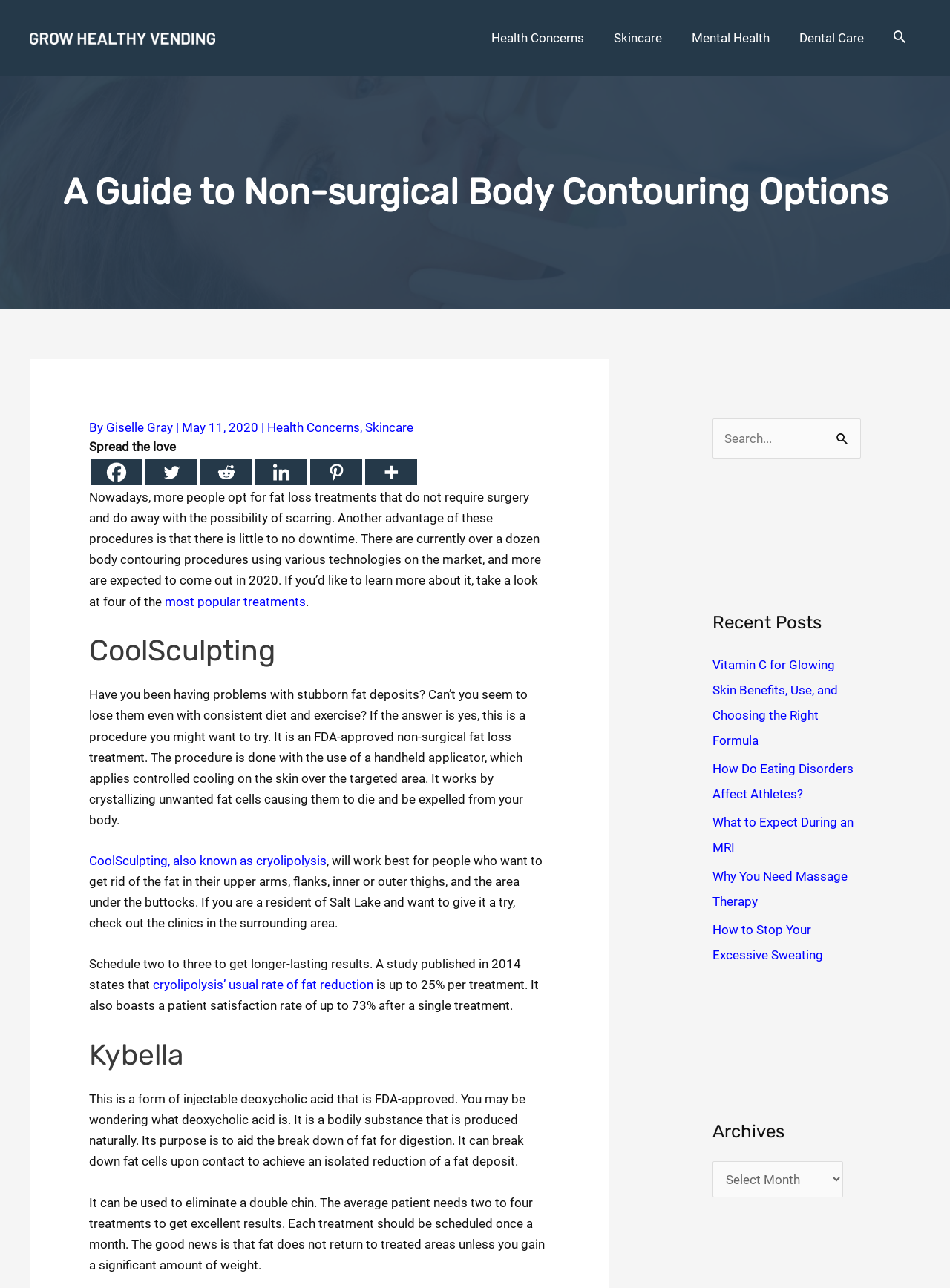Please provide a comprehensive response to the question based on the details in the image: What is the name of the website?

The name of the website can be found in the header logo, which is a link element with the text 'Header logo'. This logo is located at the top left corner of the webpage.